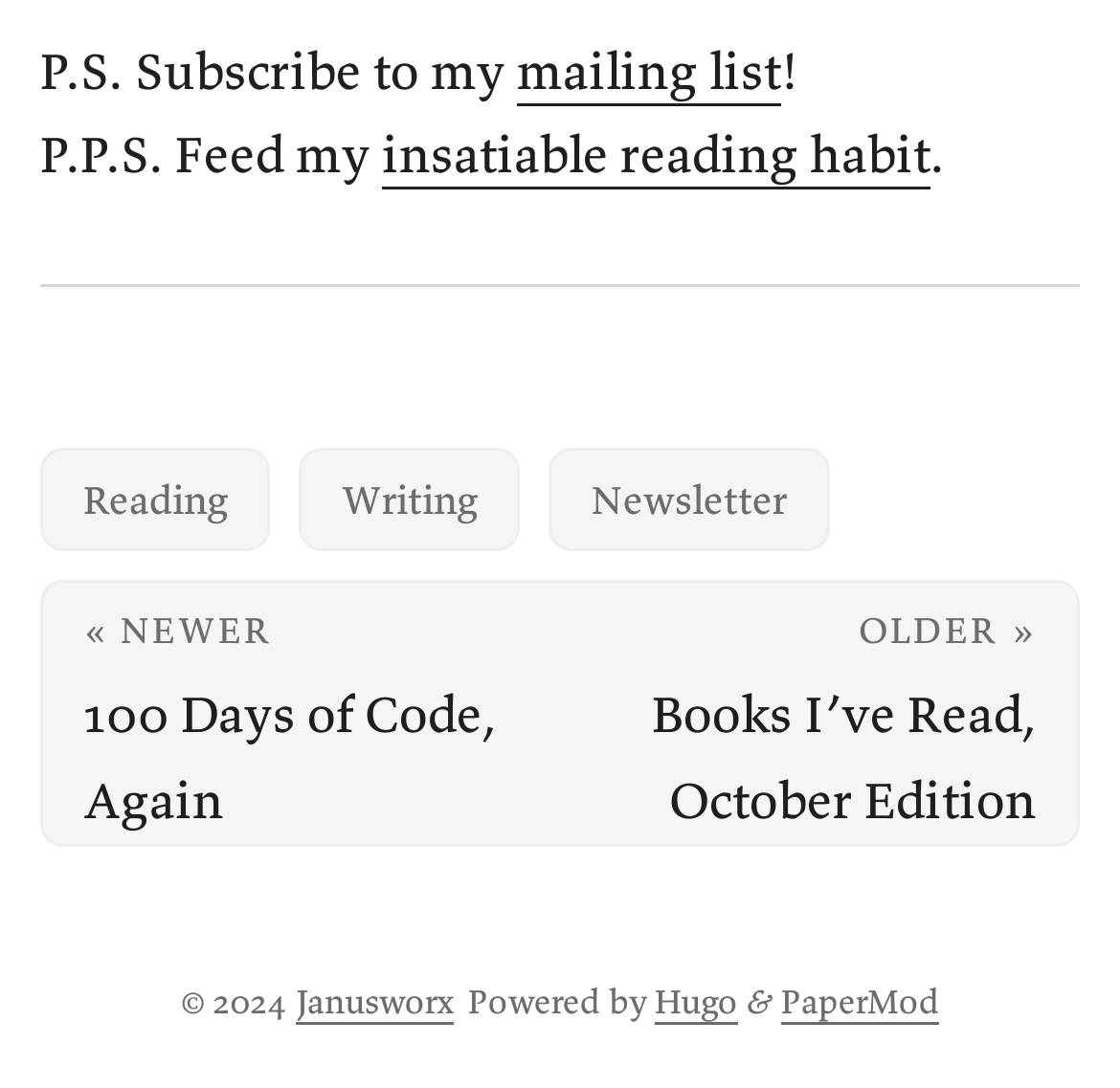Please predict the bounding box coordinates of the element's region where a click is necessary to complete the following instruction: "View newer posts". The coordinates should be represented by four float numbers between 0 and 1, i.e., [left, top, right, bottom].

[0.038, 0.535, 0.5, 0.775]